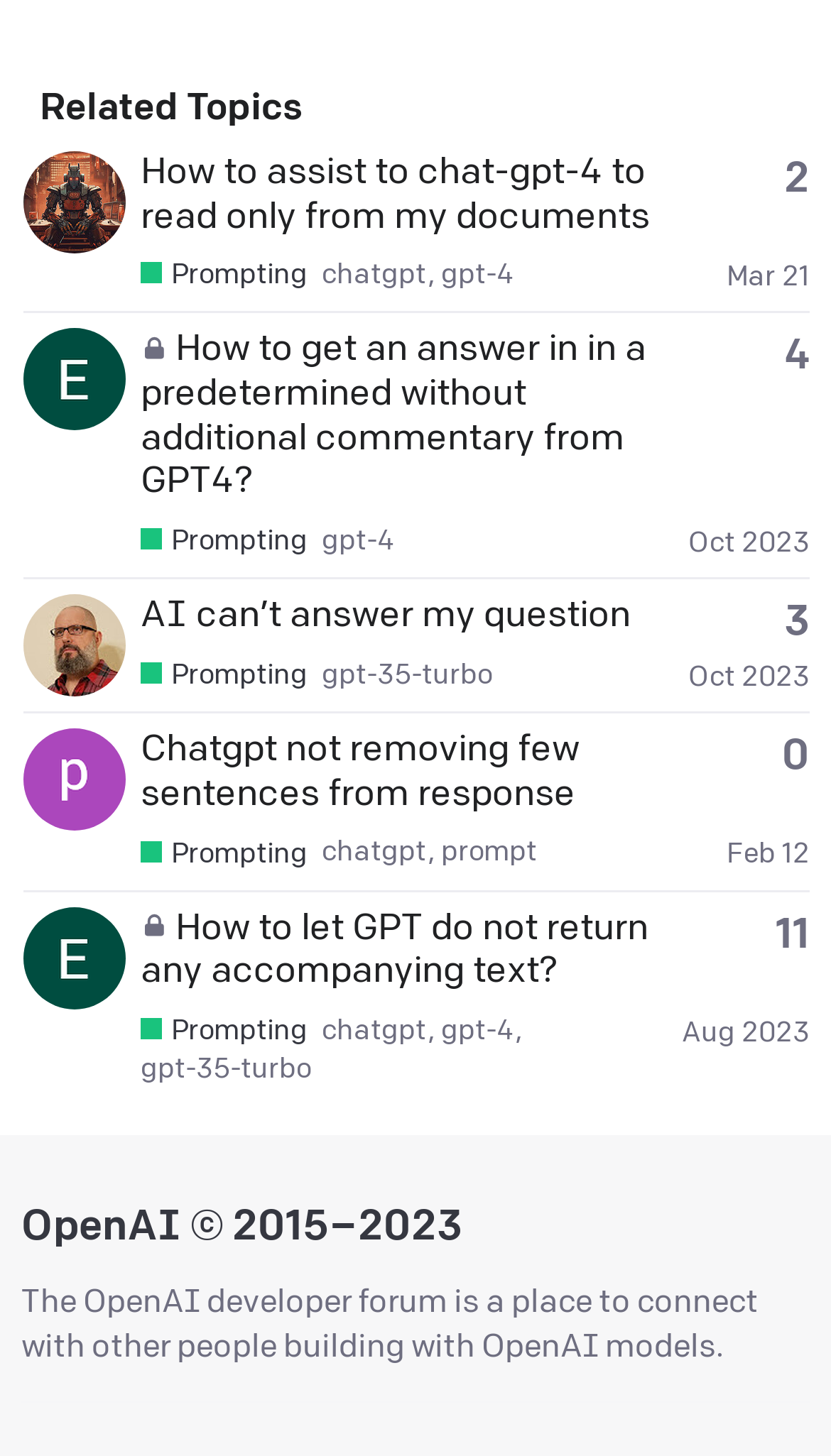Based on the description "Feb 12", find the bounding box of the specified UI element.

[0.874, 0.574, 0.974, 0.597]